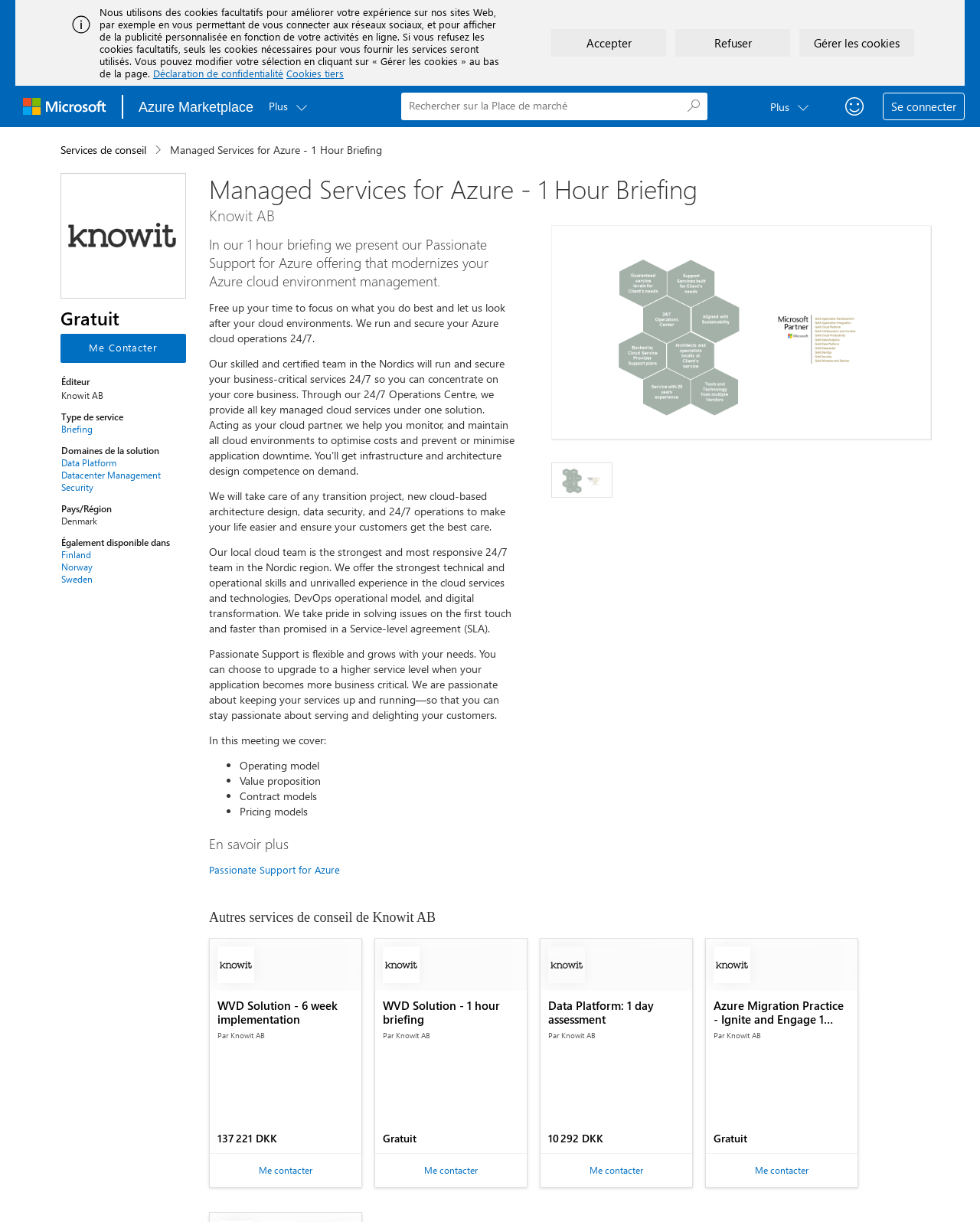What is the duration of the briefing? Based on the screenshot, please respond with a single word or phrase.

1 hour